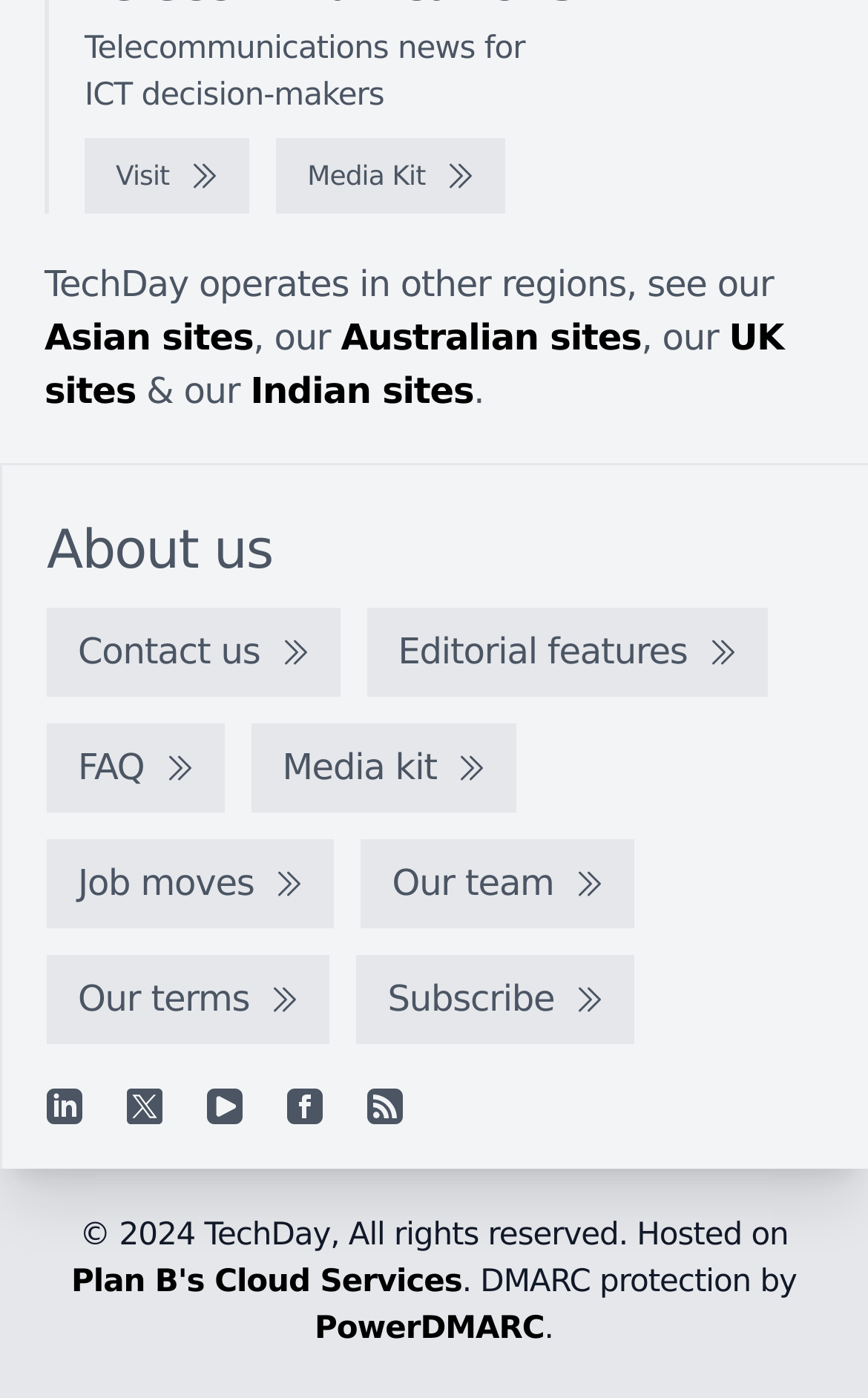Bounding box coordinates are specified in the format (top-left x, top-left y, bottom-right x, bottom-right y). All values are floating point numbers bounded between 0 and 1. Please provide the bounding box coordinate of the region this sentence describes: aria-label="RSS feed"

[0.423, 0.779, 0.464, 0.805]